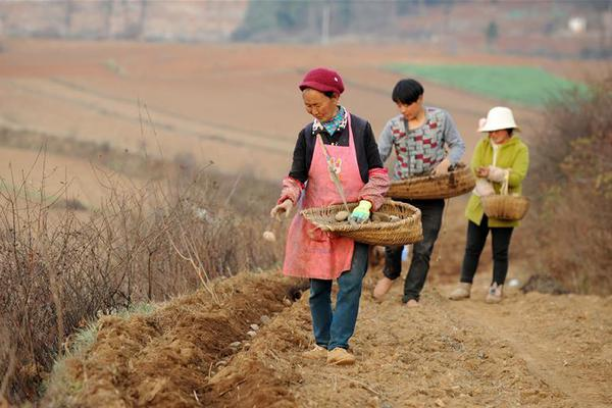Respond to the following question using a concise word or phrase: 
What is the color of the sunhat worn by the other woman?

white